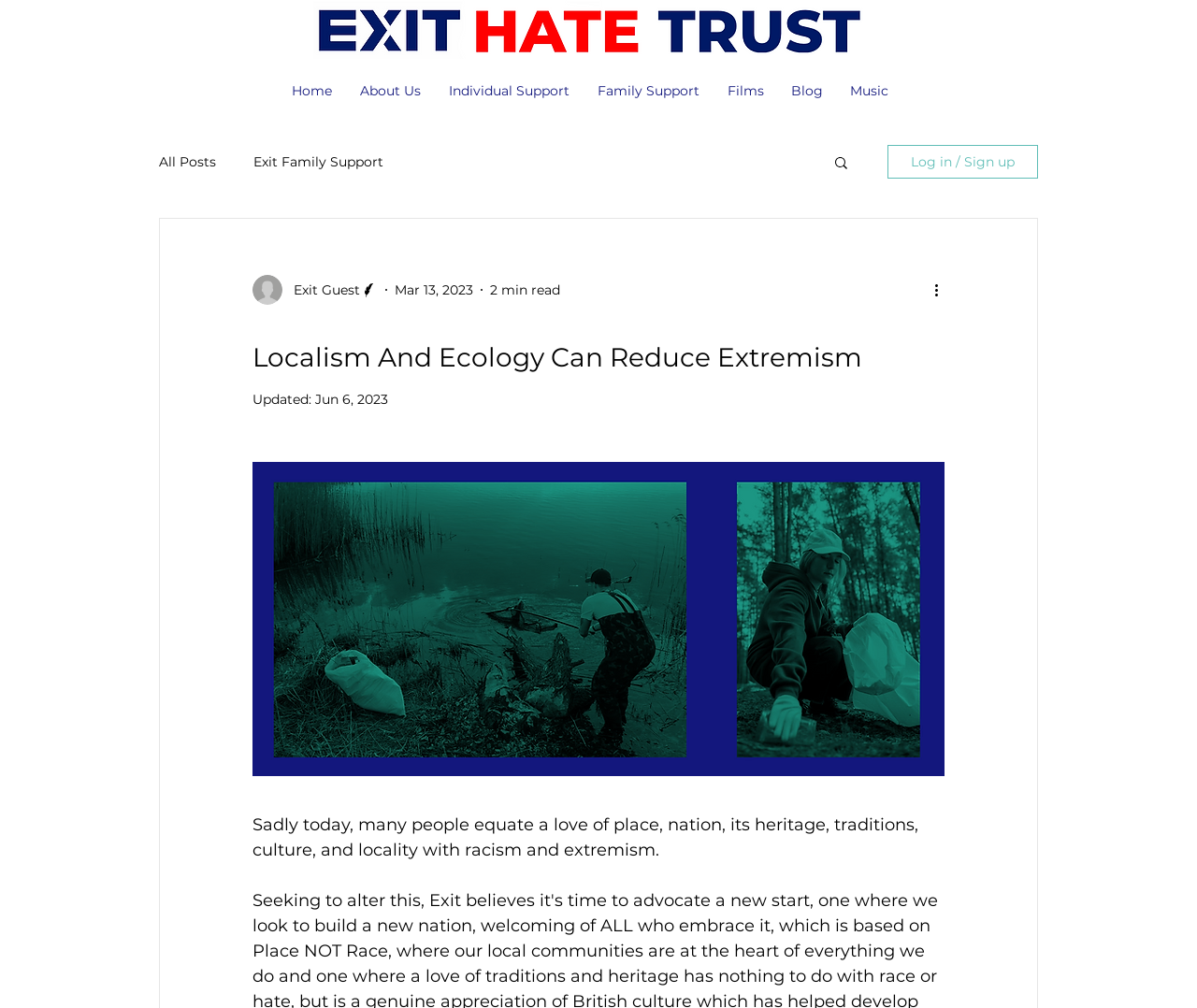What is the date of the current blog post?
Refer to the image and give a detailed answer to the question.

The date of the current blog post can be identified from the generic element 'Mar 13, 2023' located near the writer's picture and the time it takes to read the post.